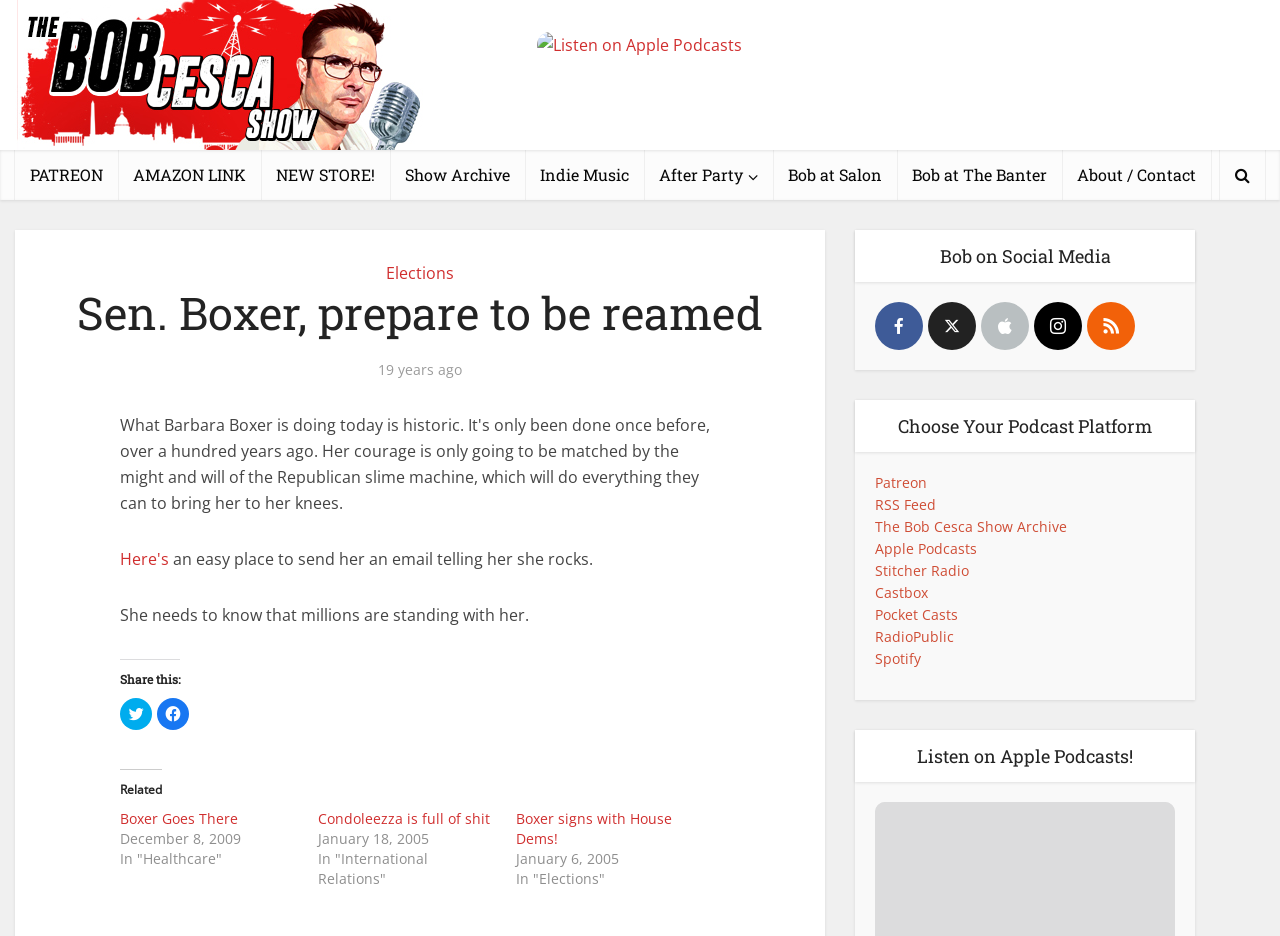Summarize the webpage with intricate details.

The webpage appears to be a news and politics podcast website, specifically "The Bob Cesca Show". At the top, there is a header section with a link to the podcast's title and an image with the same title. Below this, there are several links to popular podcast platforms, including Apple Podcasts, and a few icons representing social media platforms.

The main content of the webpage is an article with a heading "Sen. Boxer, prepare to be reamed" and a subheading "19 years ago". The article contains a few paragraphs of text, with links to related articles and a call to action to share the content on social media.

To the right of the article, there are two sections. The top section is headed "Bob on Social Media" and contains links to the podcast's social media profiles. The bottom section is headed "Choose Your Podcast Platform" and contains links to various podcast platforms, including Patreon, RSS Feed, and Apple Podcasts.

At the bottom of the webpage, there are several links to related articles, each with a timestamp and a category label. These links are organized into a section headed "Related".